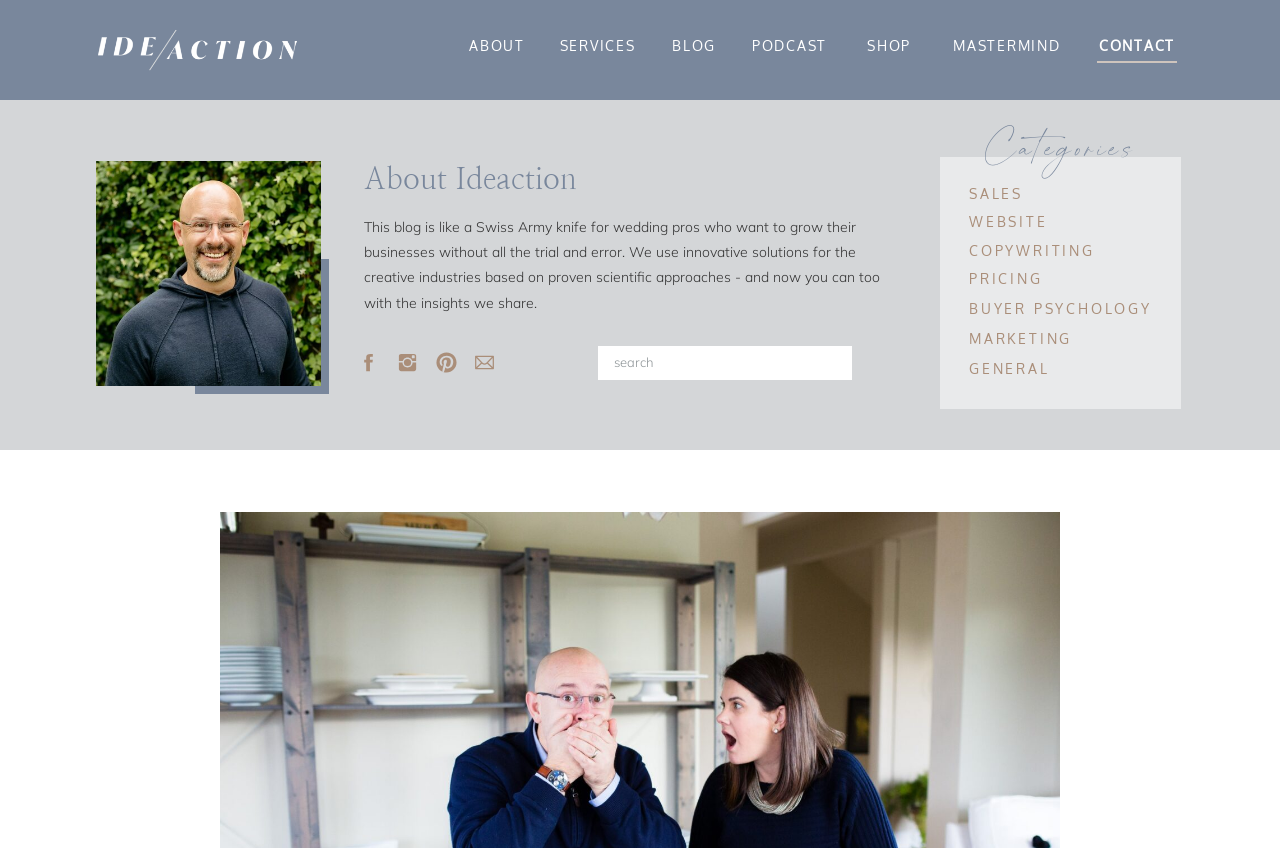Find the bounding box coordinates for the element that must be clicked to complete the instruction: "Click on CONTACT". The coordinates should be four float numbers between 0 and 1, indicated as [left, top, right, bottom].

[0.858, 0.044, 0.918, 0.064]